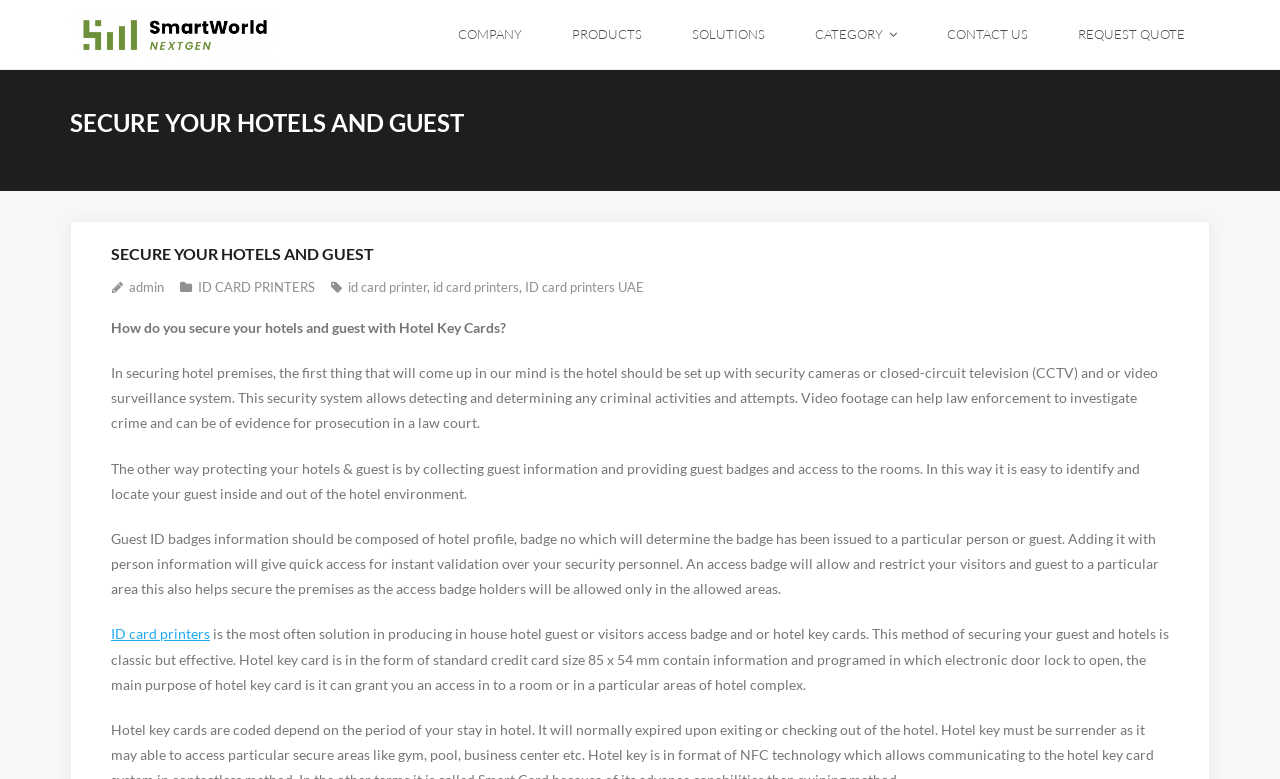What information should guest ID badges contain?
Please provide an in-depth and detailed response to the question.

The webpage states that guest ID badges information should be composed of hotel profile, badge no which will determine the badge has been issued to a particular person or guest. Adding it with person information will give quick access for instant validation over your security personnel.